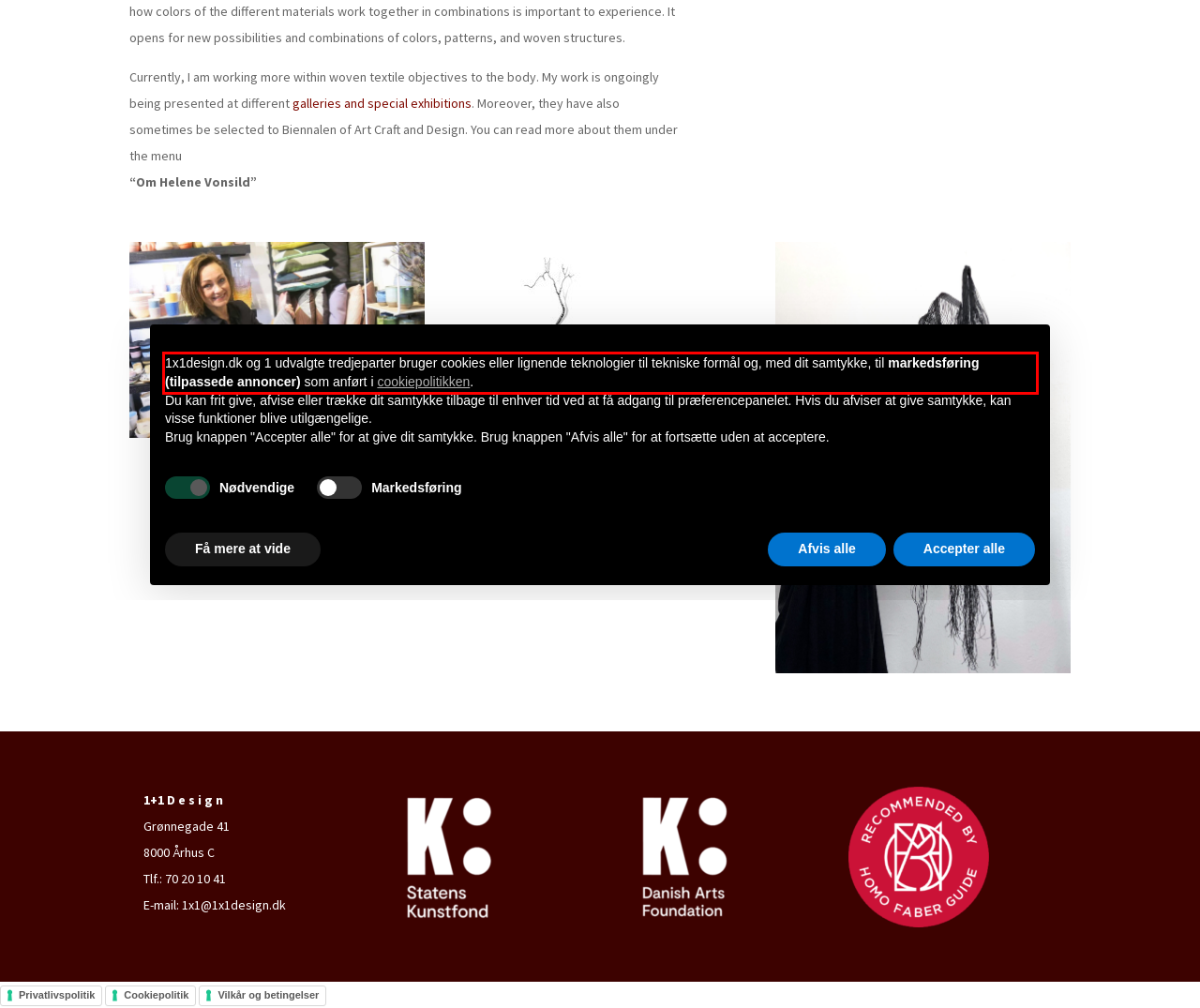You are given a screenshot showing a webpage with a red bounding box. Perform OCR to capture the text within the red bounding box.

1x1design.dk og 1 udvalgte tredjeparter bruger cookies eller lignende teknologier til tekniske formål og, med dit samtykke, til markedsføring (tilpassede annoncer) som anført i cookiepolitikken.